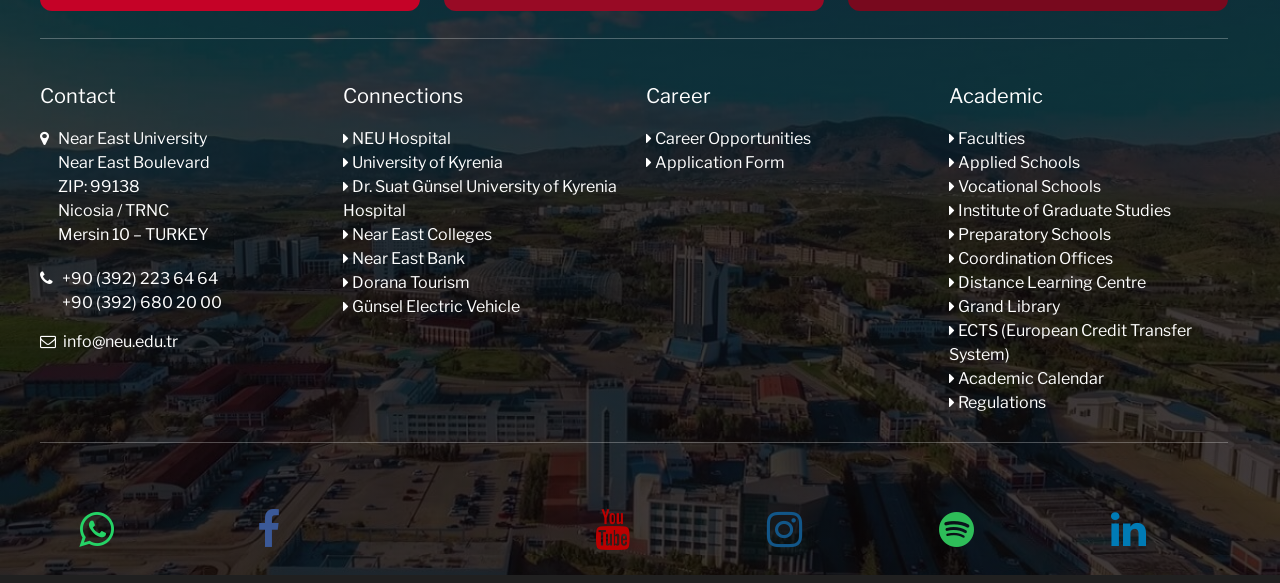Can you find the bounding box coordinates of the area I should click to execute the following instruction: "Read more about the 3 easy rules to follow when choosing a payday loan"?

None